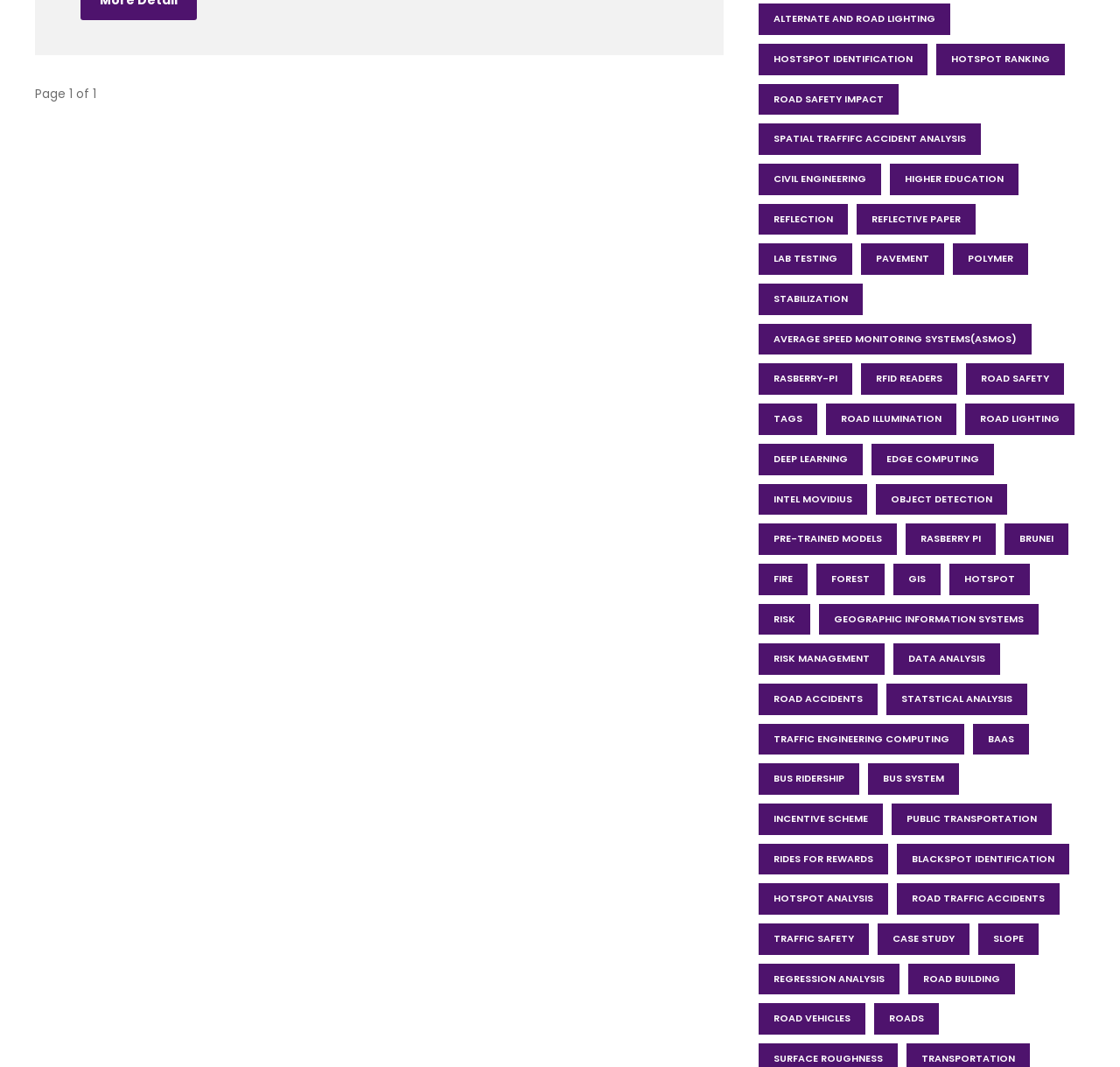Determine the bounding box coordinates of the section I need to click to execute the following instruction: "Read about civil engineering". Provide the coordinates as four float numbers between 0 and 1, i.e., [left, top, right, bottom].

[0.677, 0.153, 0.786, 0.183]